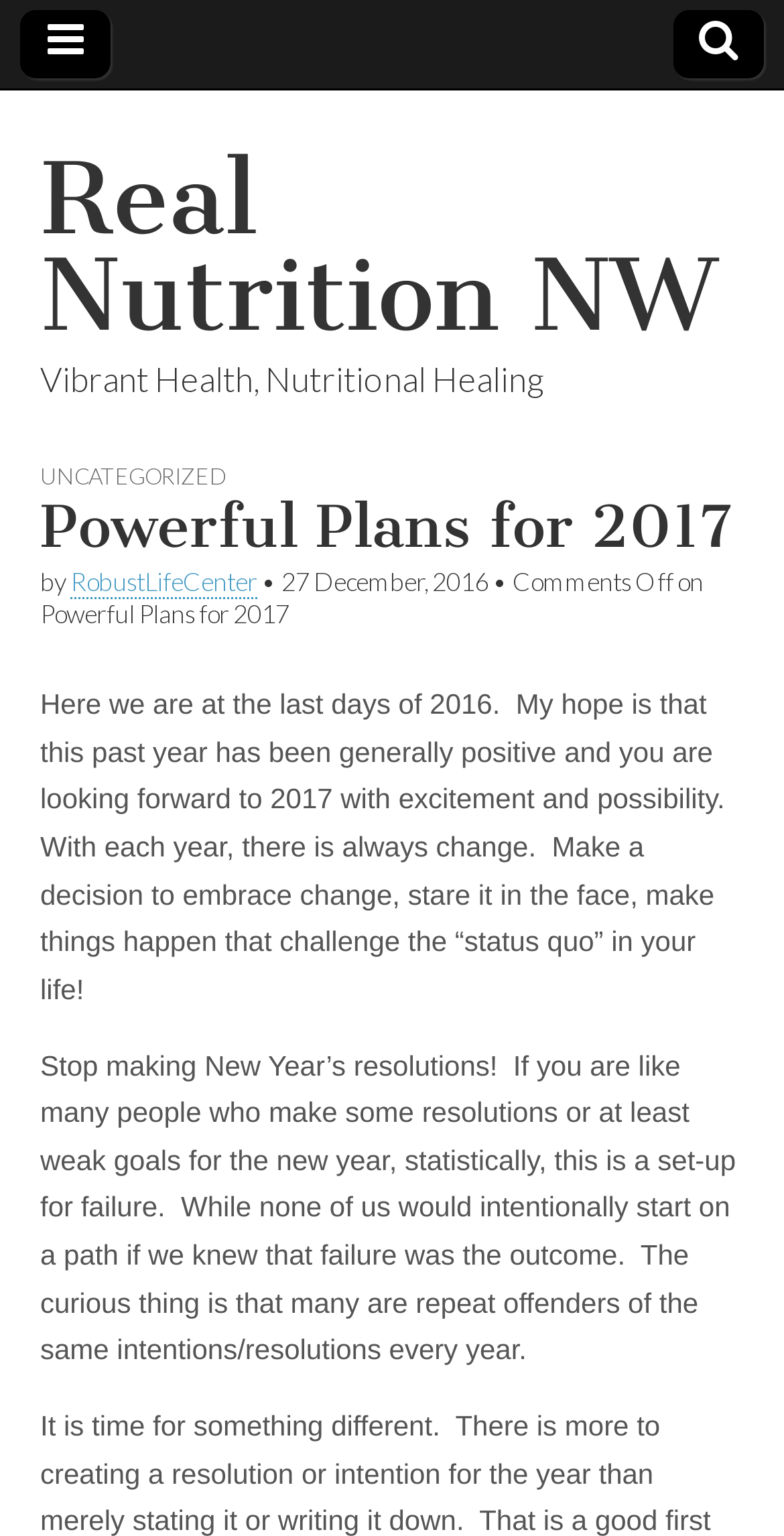What is the date of the latest article?
Answer with a single word or short phrase according to what you see in the image.

27 December, 2016